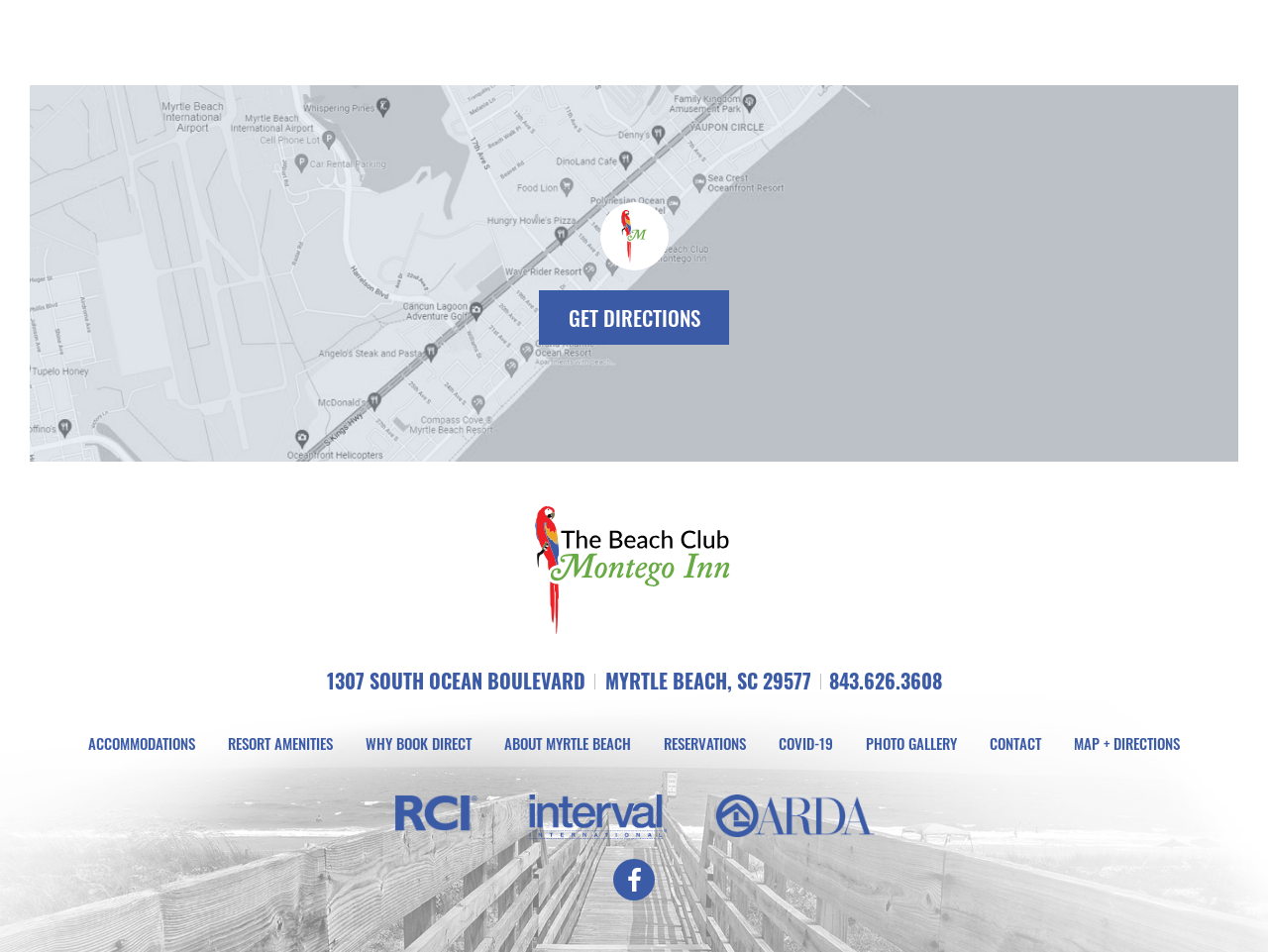Given the content of the image, can you provide a detailed answer to the question?
How many images are there in the contentinfo section?

The contentinfo section contains 4 images, including the logo image, the 'Beach Club at Montego Inn' image, the 'RCI' image, and the 'Interval Trans' image.